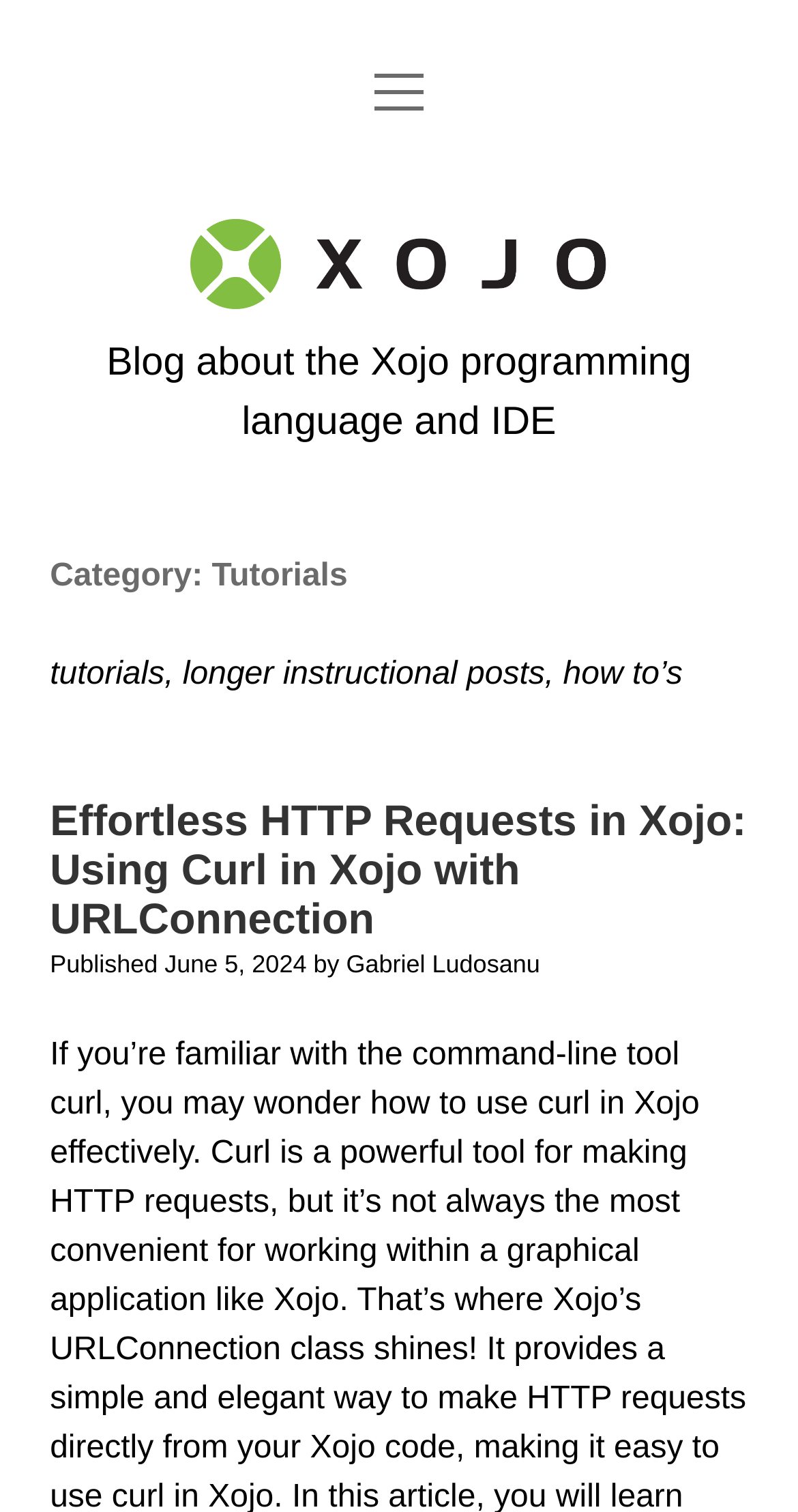Construct a thorough caption encompassing all aspects of the webpage.

The webpage is a blog page focused on Xojo programming, with a title "Tutorials – Xojo Programming Blog". At the top left, there is a link to go back to the Xojo home page. Next to it, on the right, is a button to open a menu, accompanied by a small image. 

Below these elements, there is a link to the Xojo Programming Blog, which is accompanied by a larger image of the blog's logo. 

To the right of the logo, there is a brief description of the blog, stating that it is about the Xojo programming language and IDE. 

Underneath, there is a heading that categorizes the page as "Tutorials", followed by a brief description of what tutorials entail, such as longer instructional posts and how-to guides. 

Below this, there is a list of tutorials, with the first one being "Effortless HTTP Requests in Xojo: Using Curl in Xojo with URLConnection". This tutorial is accompanied by a link to the full article, and is followed by the publication date, June 5, 2024, and the author's name, Gabriel Ludosanu.